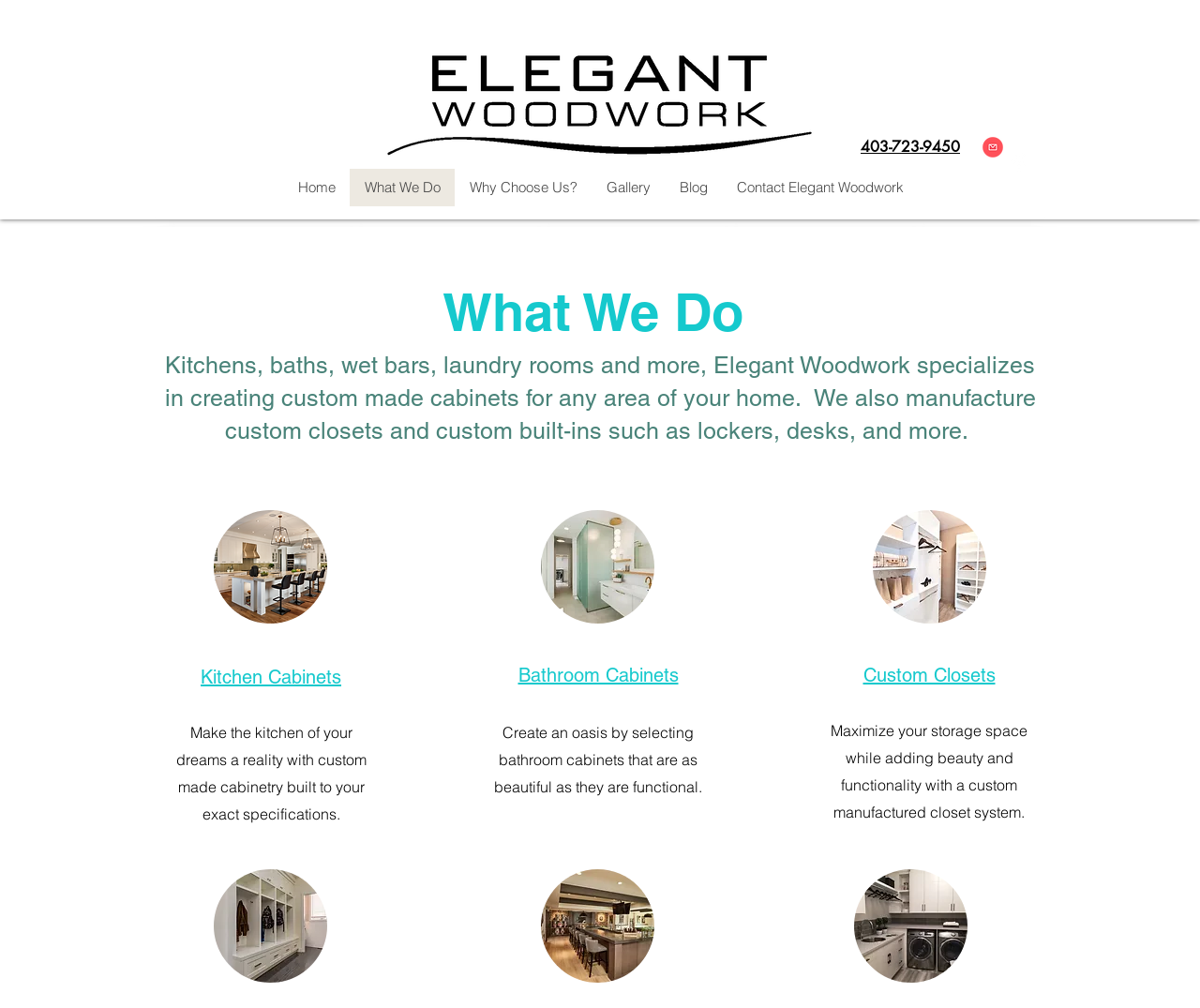Please identify the bounding box coordinates of the clickable area that will allow you to execute the instruction: "Learn about custom kitchen cabinets".

[0.167, 0.661, 0.284, 0.683]